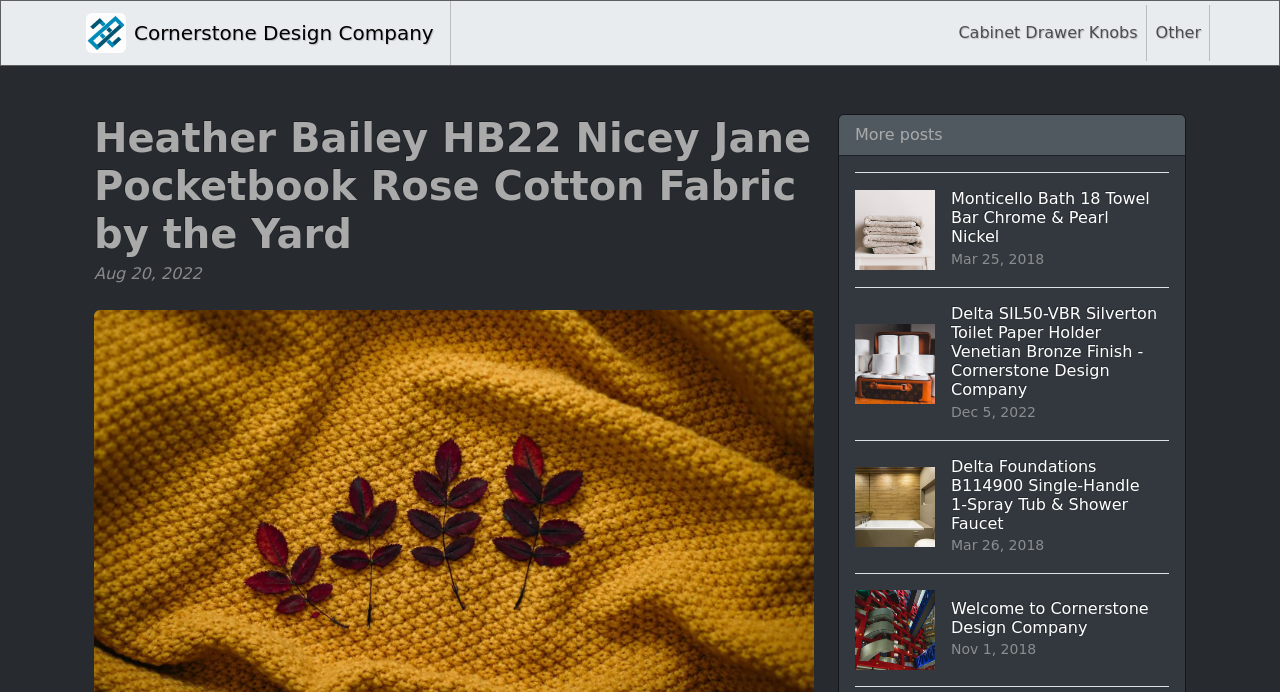Create a detailed summary of the webpage's content and design.

The webpage is about Cornerstone Design Company, featuring a specific product, Heather Bailey HB22 Nicey Jane Pocketbook Rose Cotton Fabric by the Yard. At the top left, there is a logo of Cornerstone Design Company, accompanied by a link to the company's homepage. On the top right, there are two links, "Cabinet Drawer Knobs" and "Other", which are part of the navigation menu.

Below the navigation menu, there is a header section that displays the product title, "Heather Bailey HB22 Nicey Jane Pocketbook Rose Cotton Fabric by the Yard", along with the date "Aug 20, 2022". 

In the main content area, there are four links to other products, each accompanied by an image and a heading. These products include Monticello Bath 18 Towel Bar Chrome & Pearl Nickel, Delta SIL50-VBR Silverton Toilet Paper Holder Venetian Bronze Finish, Delta Foundations B114900 Single-Handle 1-Spray Tub & Shower Faucet, and Welcome to Cornerstone Design Company. The images are positioned to the left of their corresponding headings, and the links are arranged vertically, one below the other.